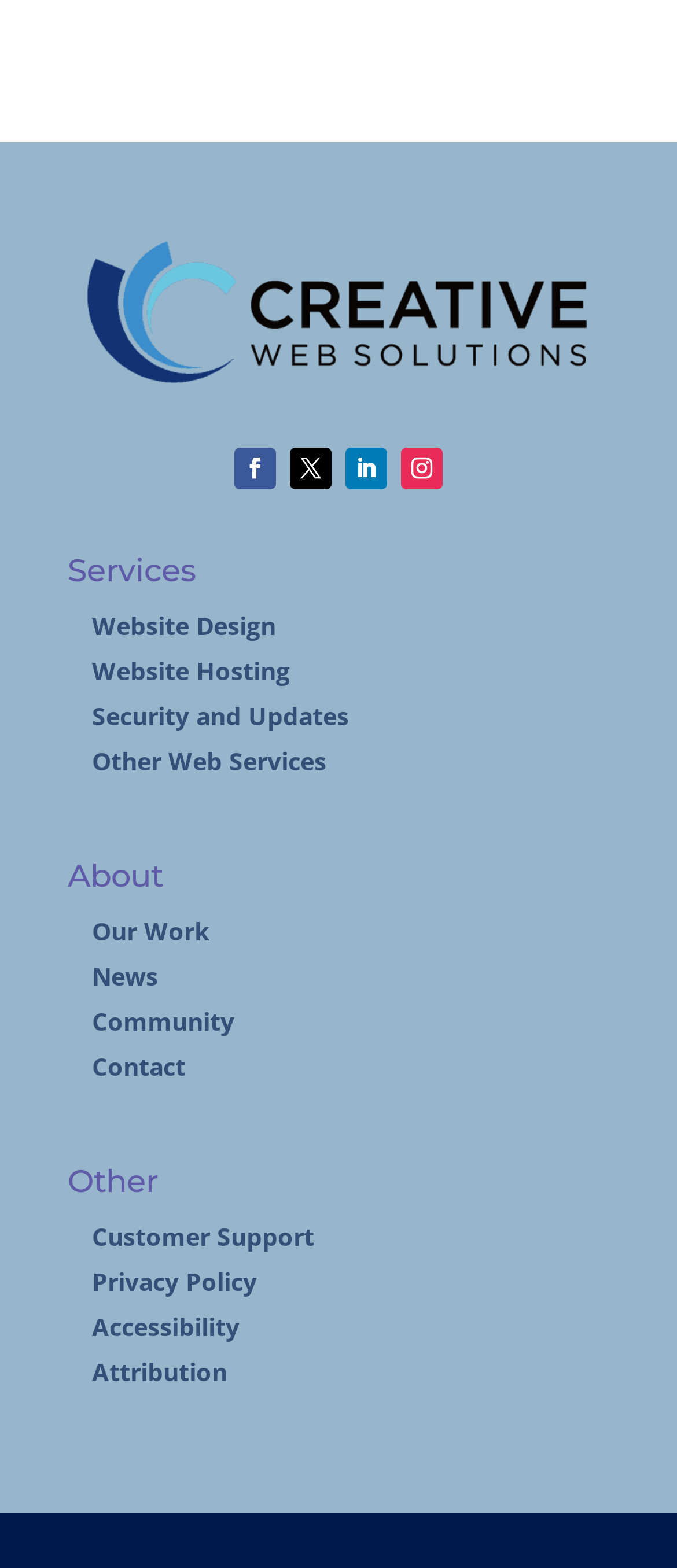Please locate the bounding box coordinates of the region I need to click to follow this instruction: "Access the Community page".

[0.136, 0.641, 0.346, 0.662]